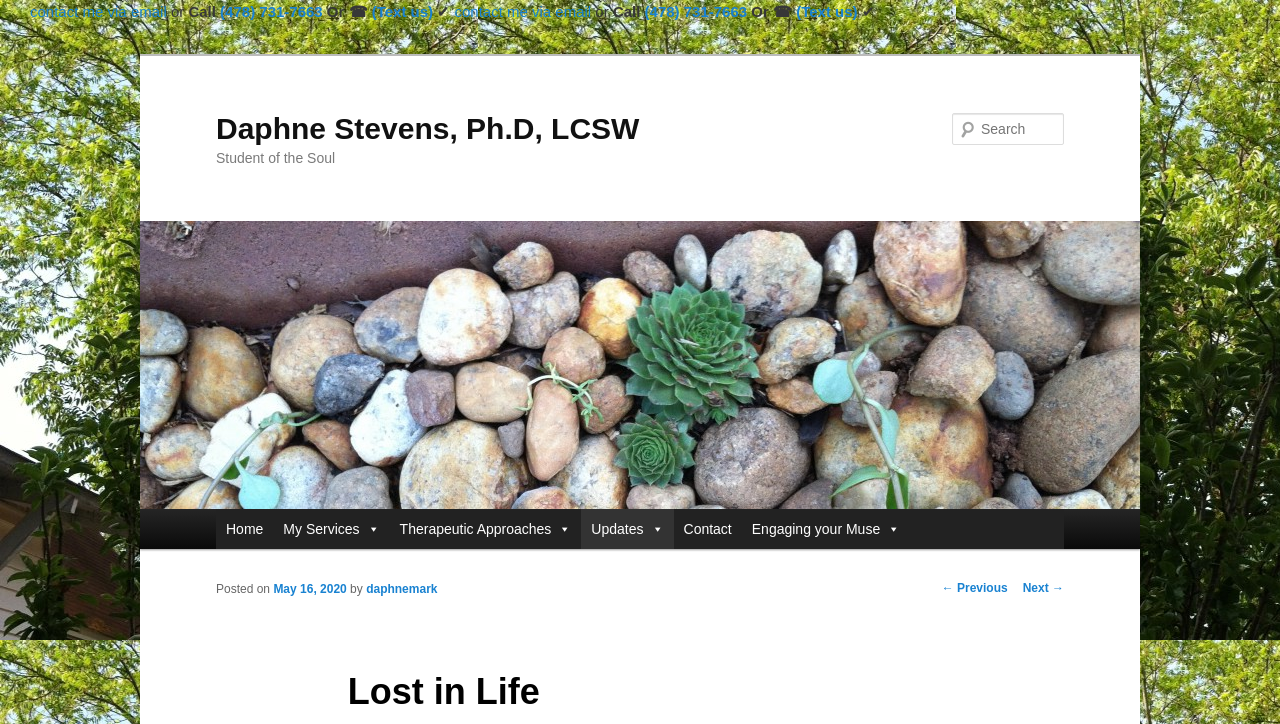Find the UI element described as: "contact me via email" and predict its bounding box coordinates. Ensure the coordinates are four float numbers between 0 and 1, [left, top, right, bottom].

[0.023, 0.004, 0.13, 0.028]